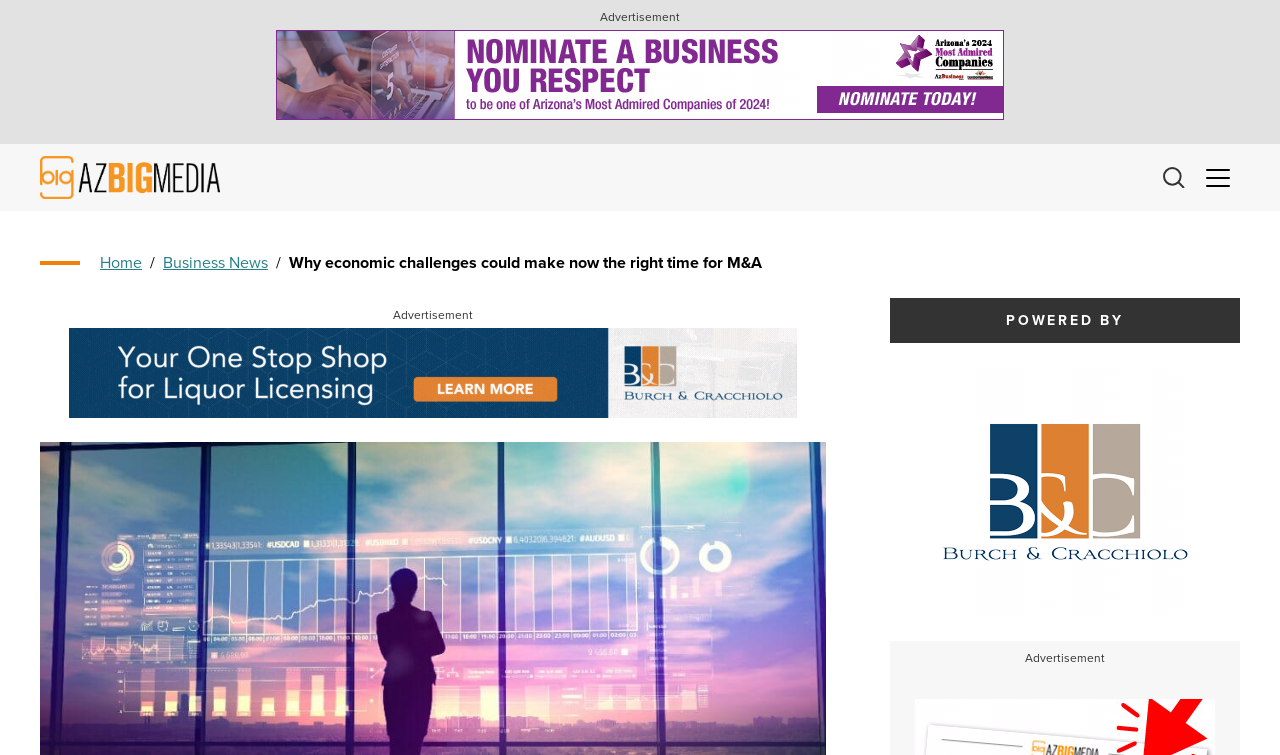What is the category of the article?
Using the image provided, answer with just one word or phrase.

Business News